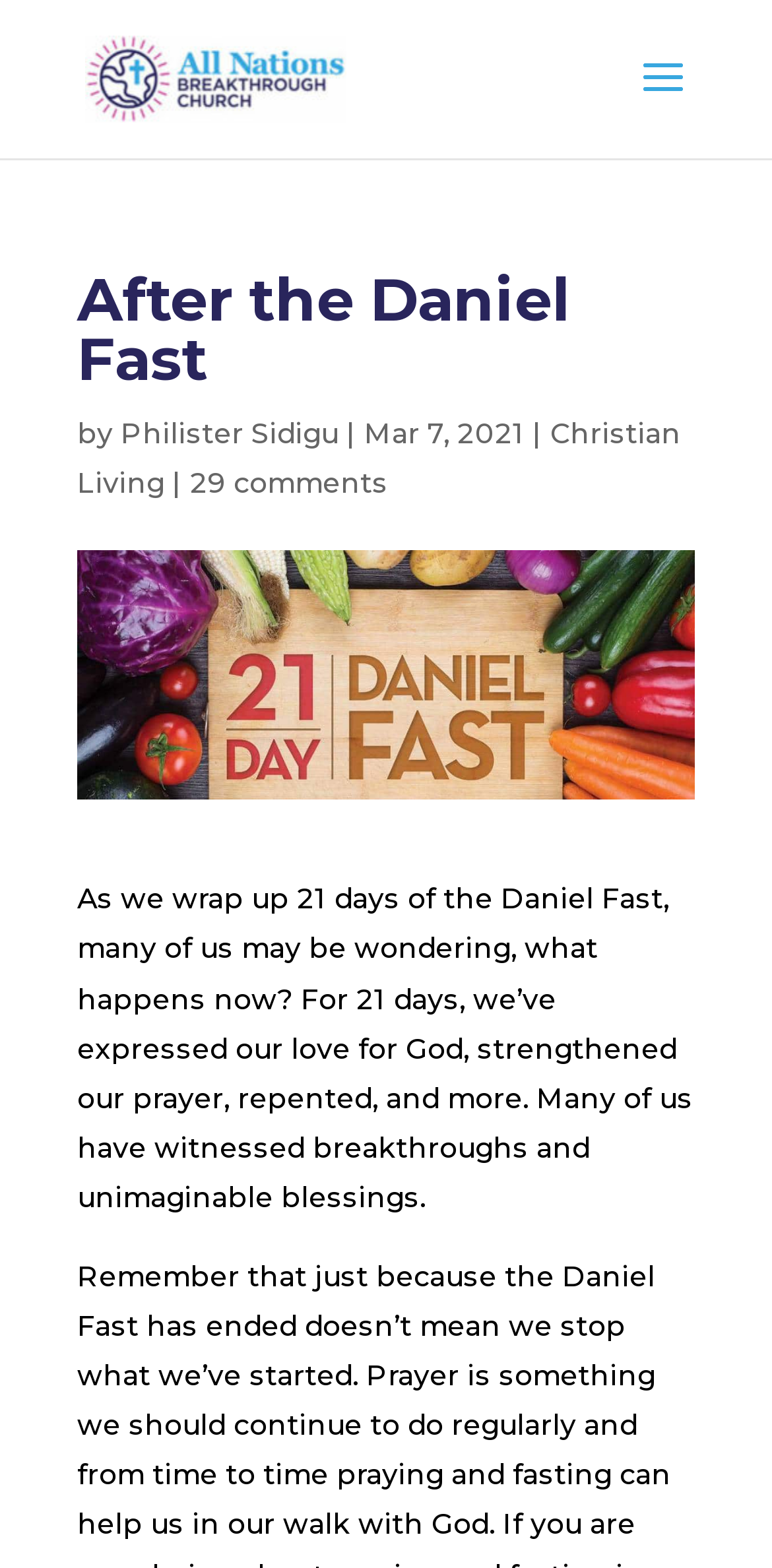Can you find and provide the title of the webpage?

After the Daniel Fast